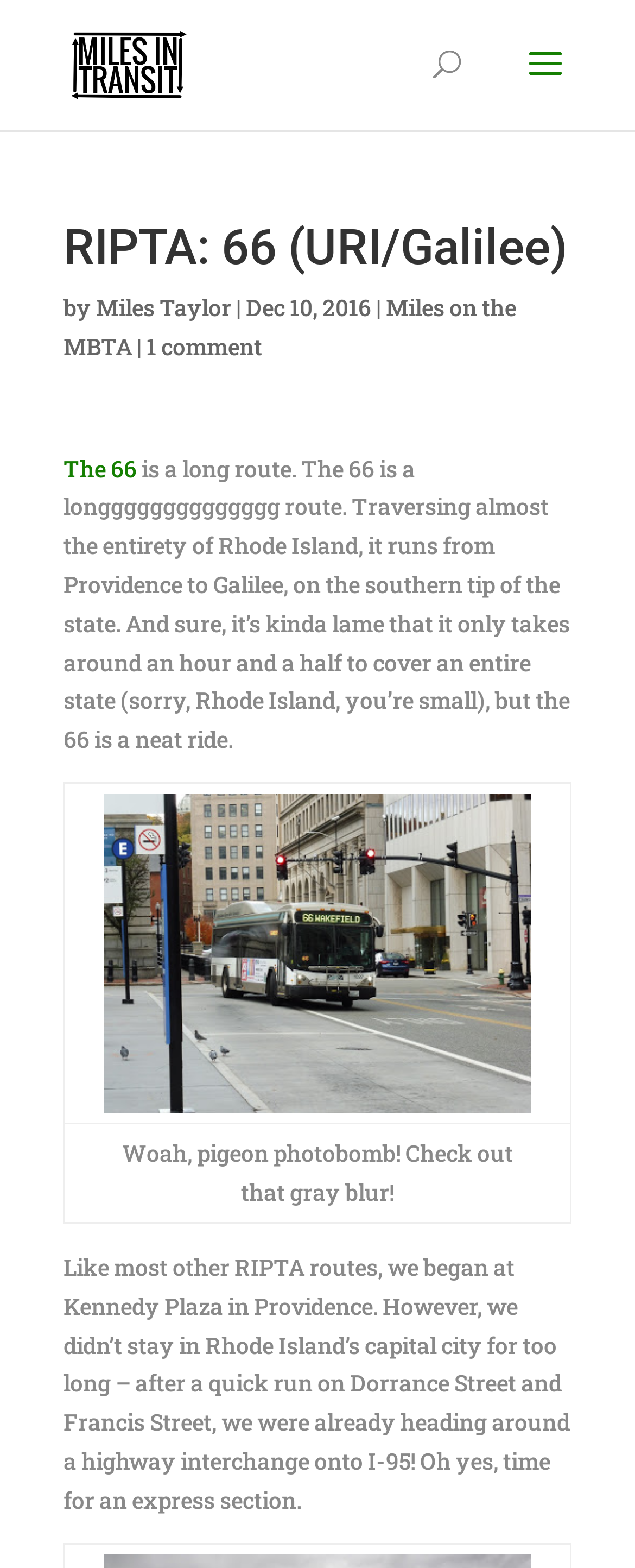What highway is mentioned in the text?
Using the image, elaborate on the answer with as much detail as possible.

I determined the answer by reading the text on the webpage, specifically the sentence '...we were already heading around a highway interchange onto I-95!' which mentions the highway.